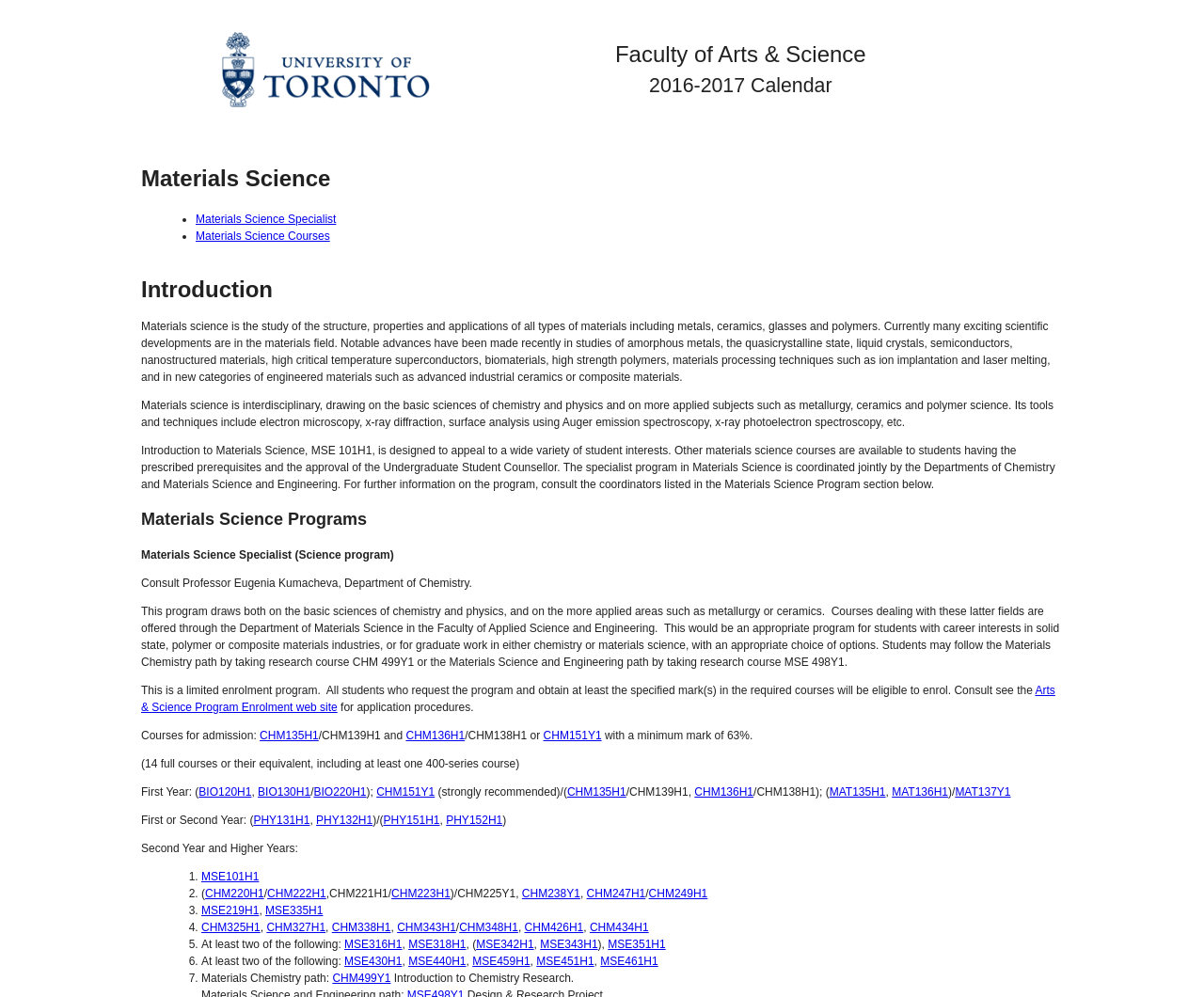Who is the coordinator for the Materials Science program?
Using the details shown in the screenshot, provide a comprehensive answer to the question.

The answer can be found in the section 'Materials Science Programs' under the description of the Materials Science Specialist program, which states that students should 'Consult Professor Eugenia Kumacheva, Department of Chemistry' for further information on the program.